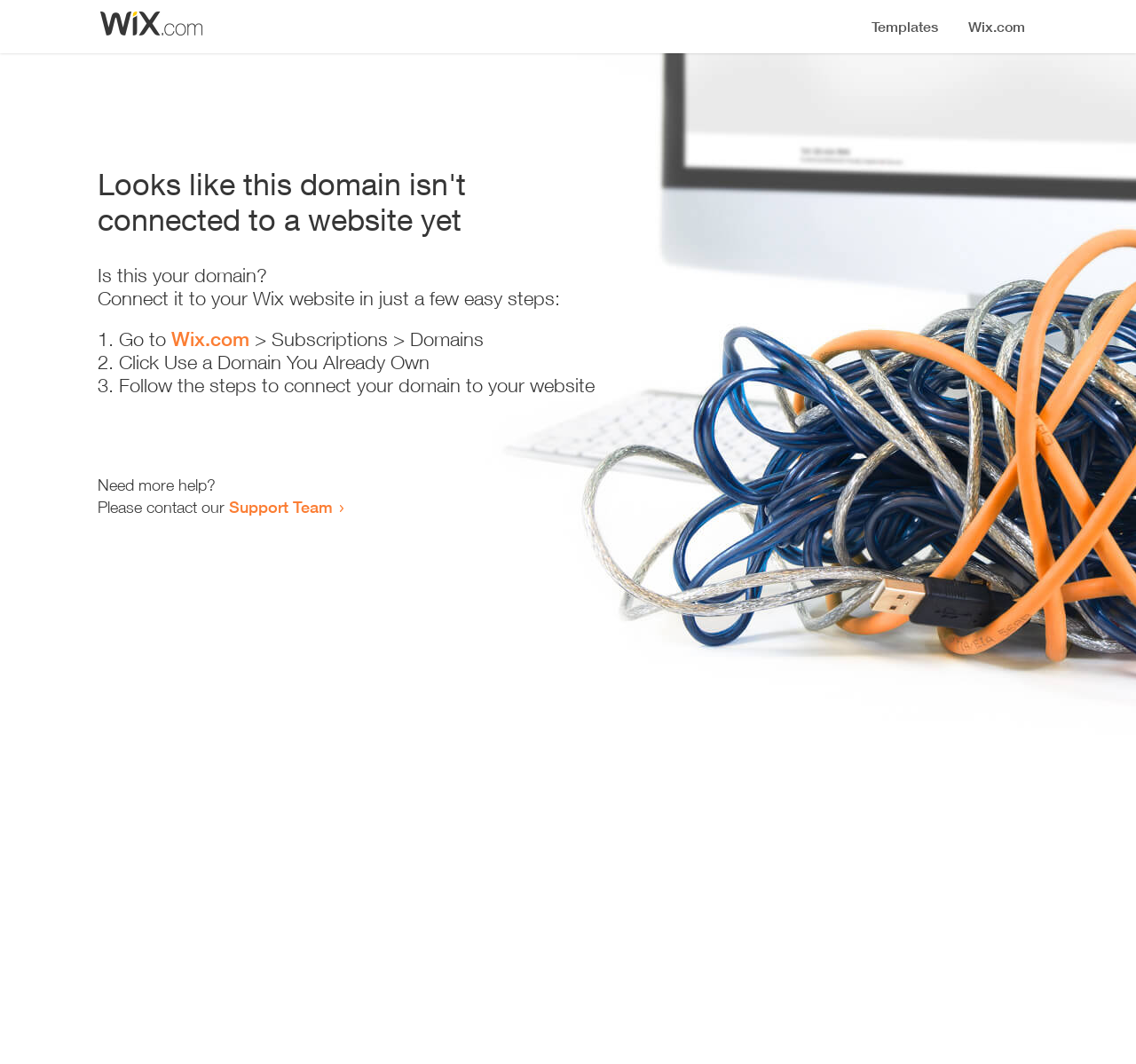Please determine the headline of the webpage and provide its content.

Looks like this domain isn't
connected to a website yet